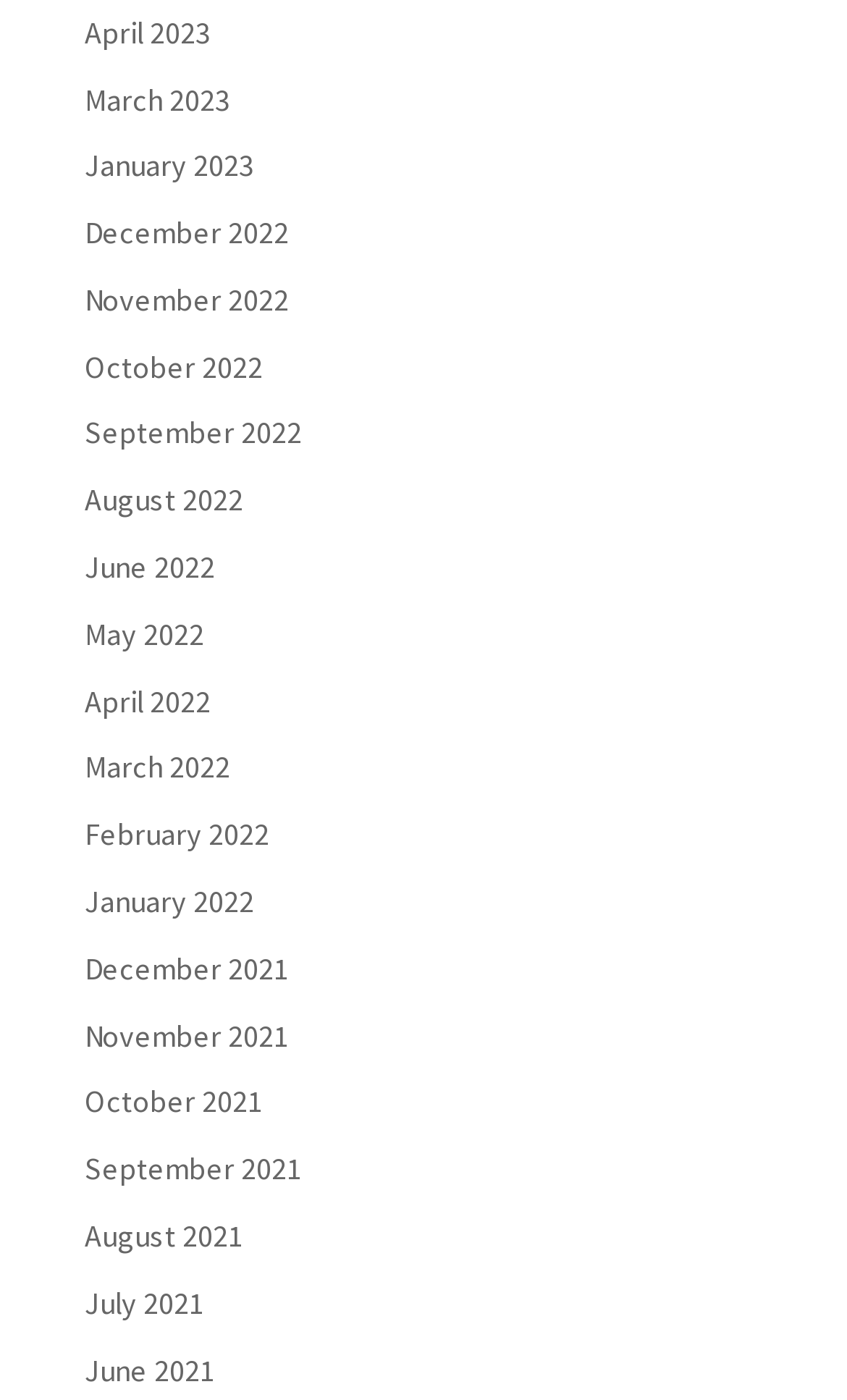Identify the bounding box coordinates of the clickable region necessary to fulfill the following instruction: "view January 2021". The bounding box coordinates should be four float numbers between 0 and 1, i.e., [left, top, right, bottom].

[0.1, 0.63, 0.3, 0.658]